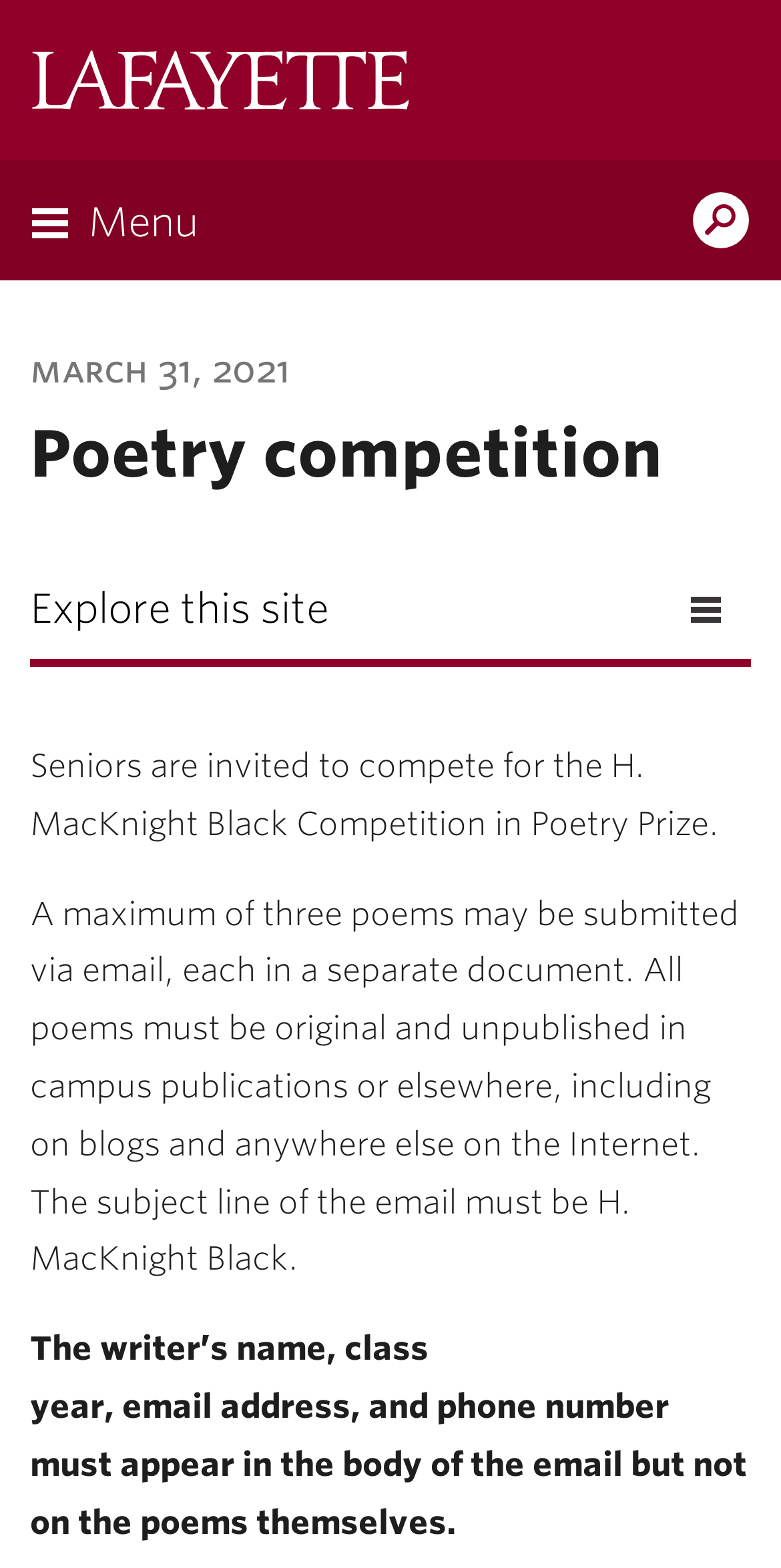What is the prize for the poetry competition?
Please give a detailed answer to the question using the information shown in the image.

I found the answer by reading the meta description 'A maximum of three poems may be submitted via email. The prize is $500.' which provides a brief summary of the webpage.